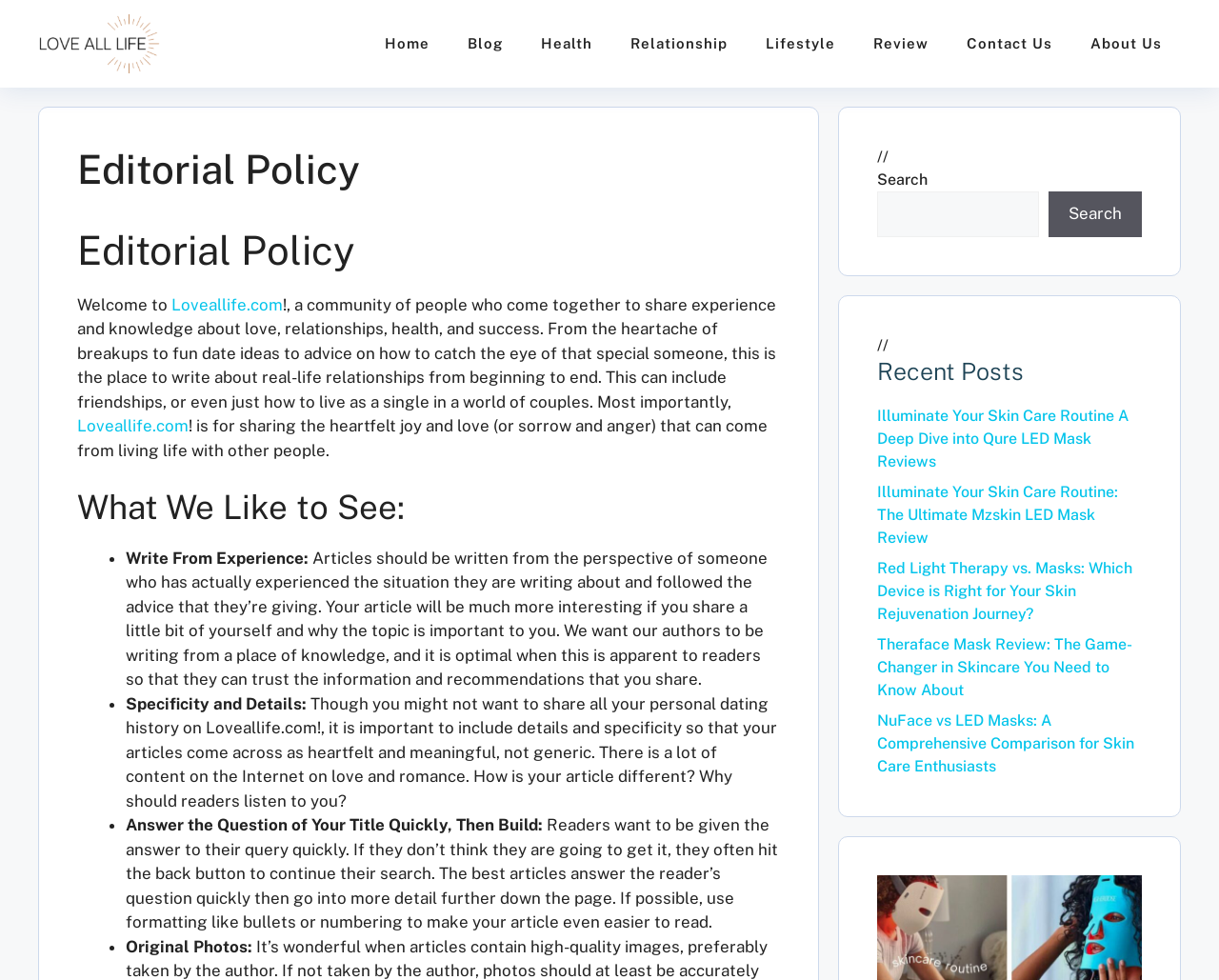Please locate the UI element described by "About Us" and provide its bounding box coordinates.

[0.879, 0.016, 0.969, 0.074]